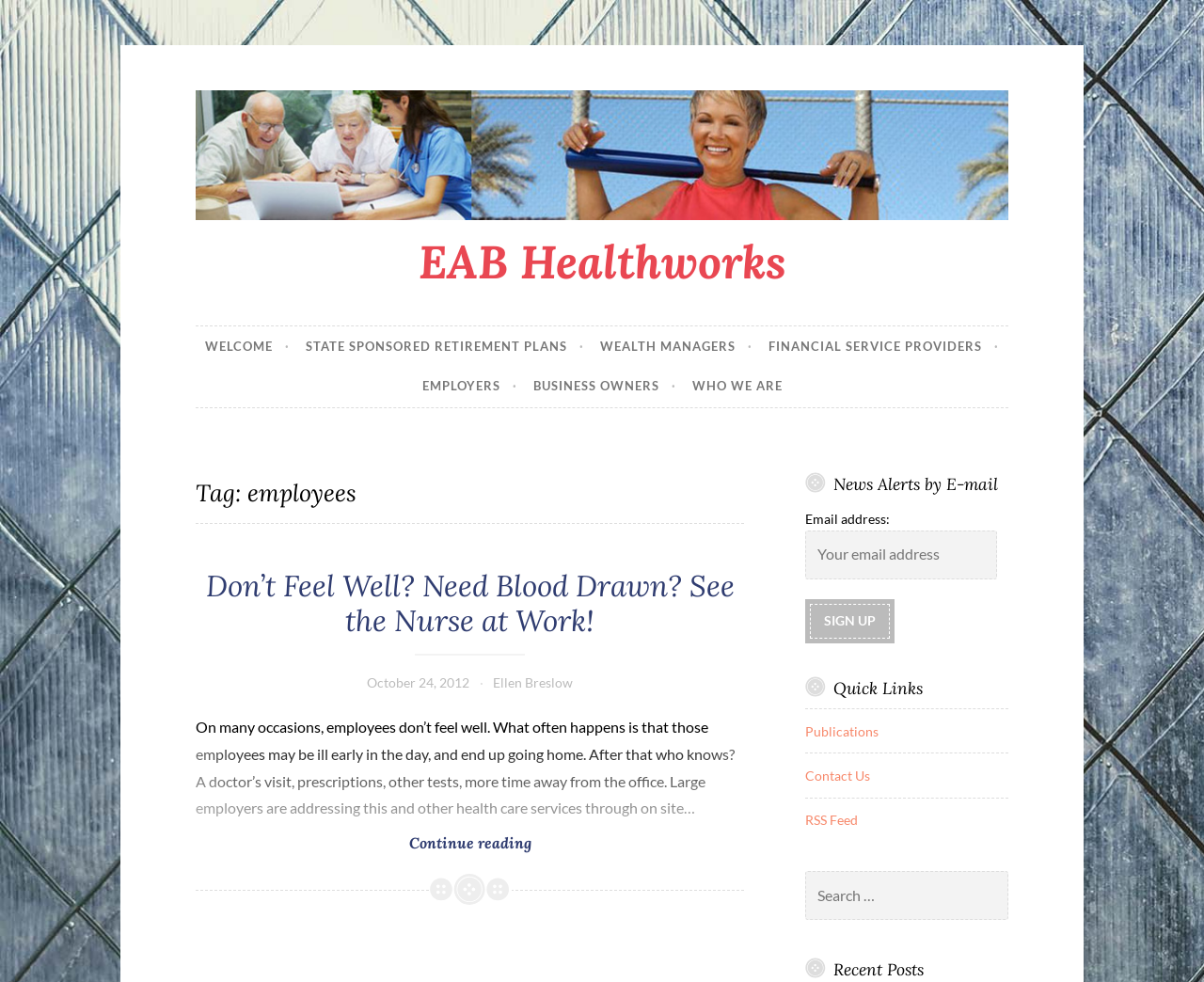Pinpoint the bounding box coordinates of the clickable element needed to complete the instruction: "Click on 'WELCOME·'". The coordinates should be provided as four float numbers between 0 and 1: [left, top, right, bottom].

[0.17, 0.332, 0.241, 0.373]